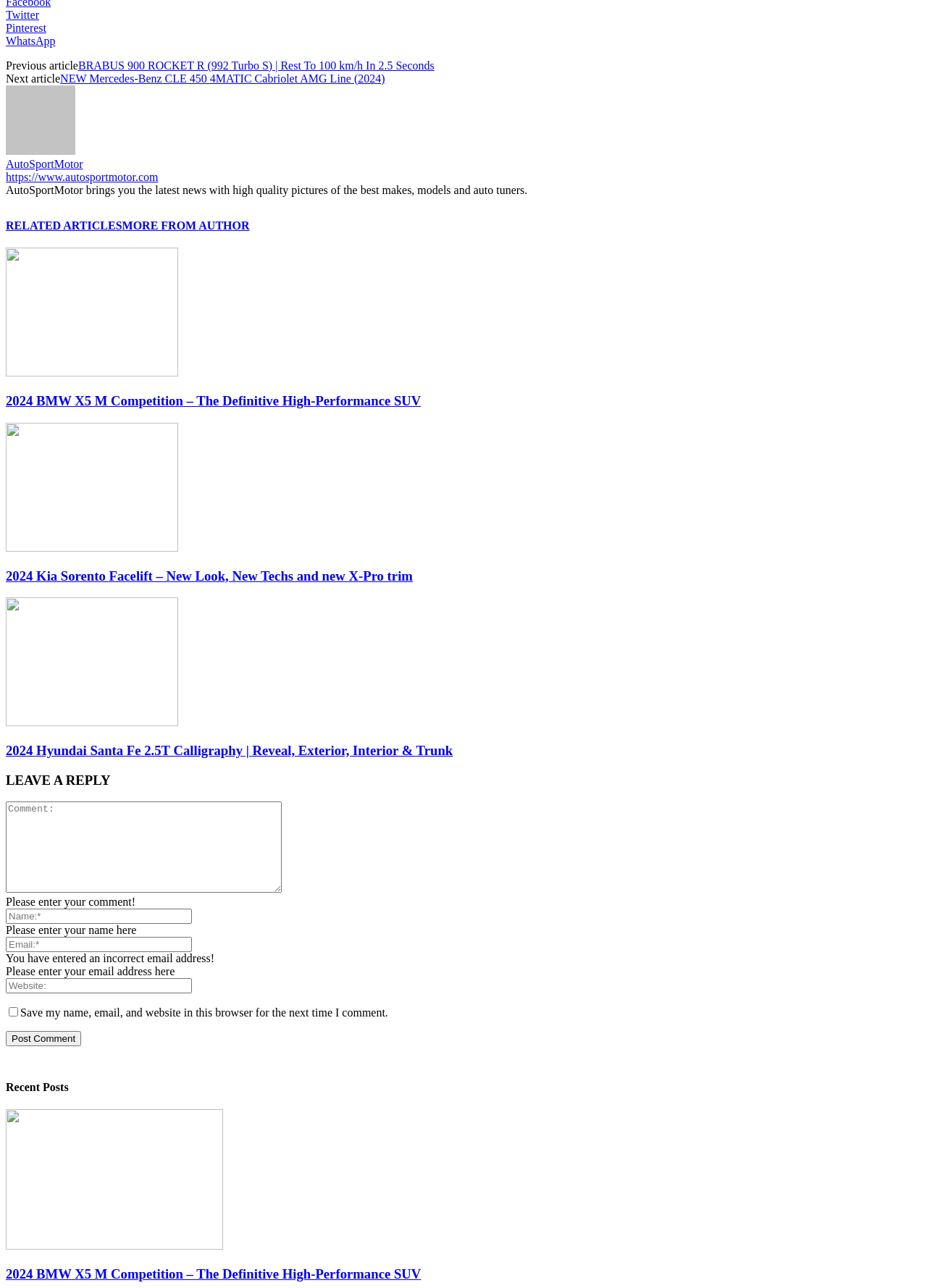What is required to leave a reply on the webpage?
Please give a detailed answer to the question using the information shown in the image.

To leave a reply on the webpage, a user is required to fill in the 'Name', 'Email', and 'Comment' fields, as indicated by the required fields marked with an asterisk (*) and the corresponding labels.